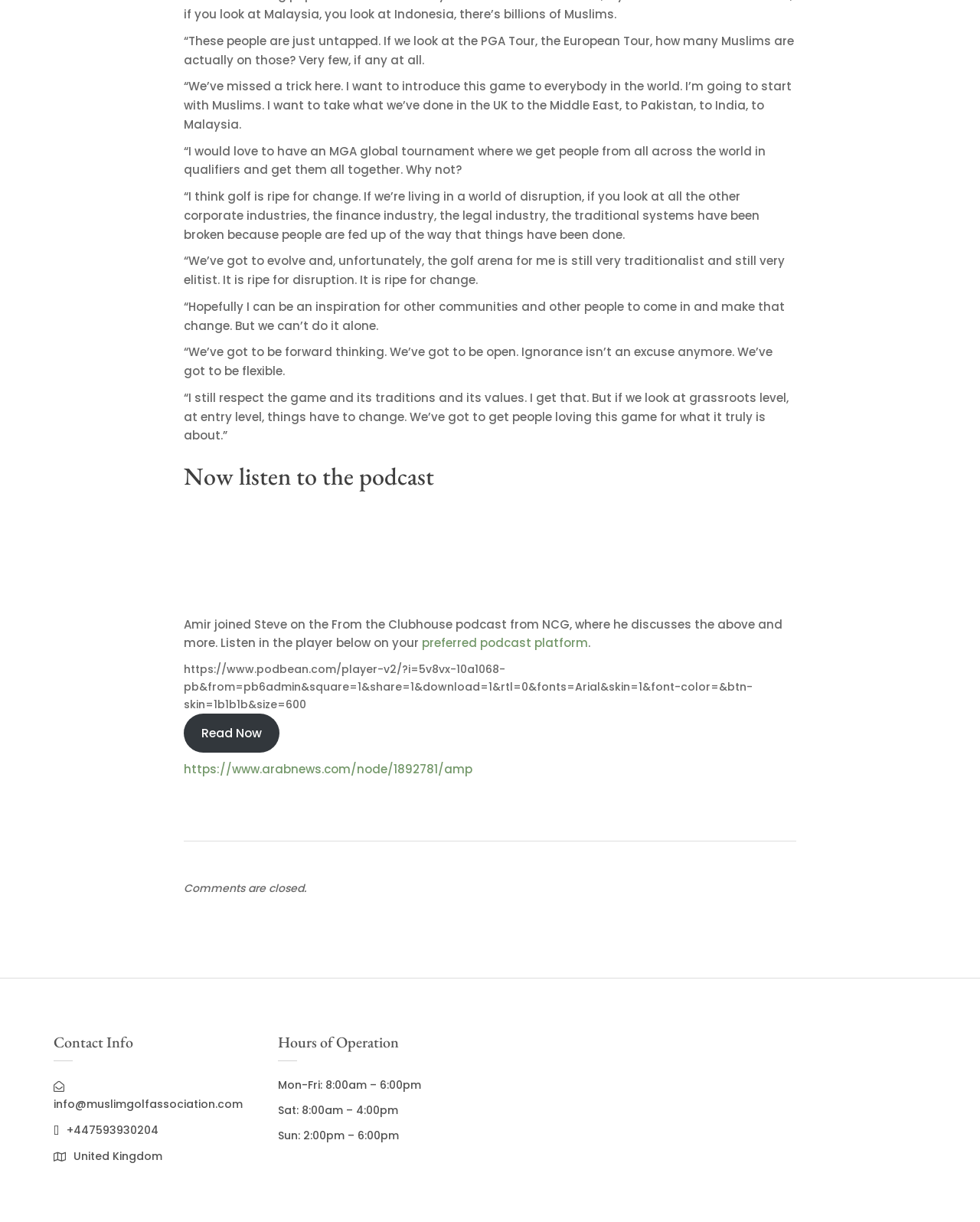What is the purpose of the Muslim Golf Association?
Please provide a comprehensive and detailed answer to the question.

According to the text, the founder of the Muslim Golf Association wants to introduce the game of golf to everybody in the world, starting with Muslims, and to make changes to the traditional and elitist golf arena.